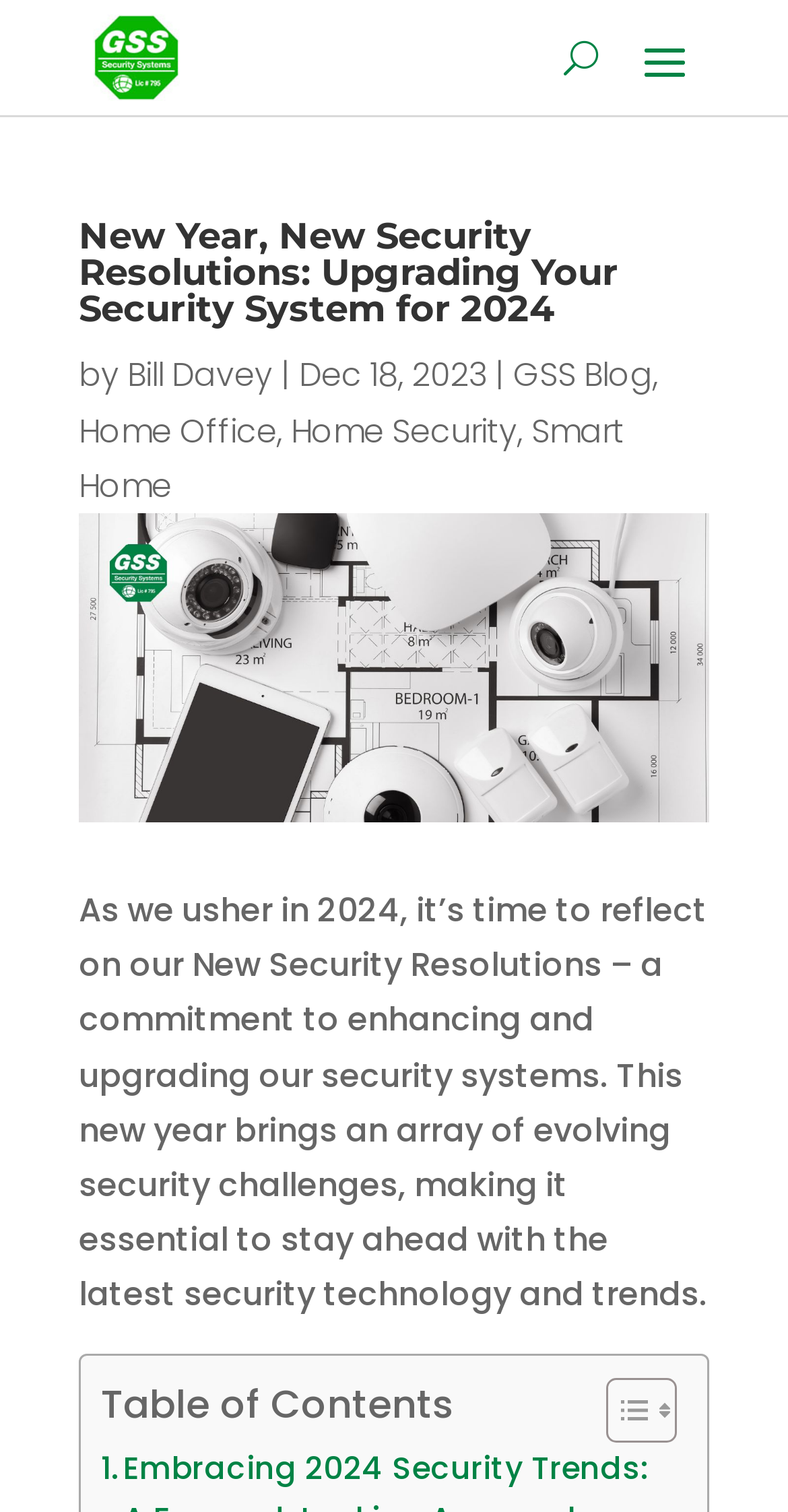Please determine the bounding box coordinates for the UI element described here. Use the format (top-left x, top-left y, bottom-right x, bottom-right y) with values bounded between 0 and 1: Home Office

[0.1, 0.269, 0.351, 0.3]